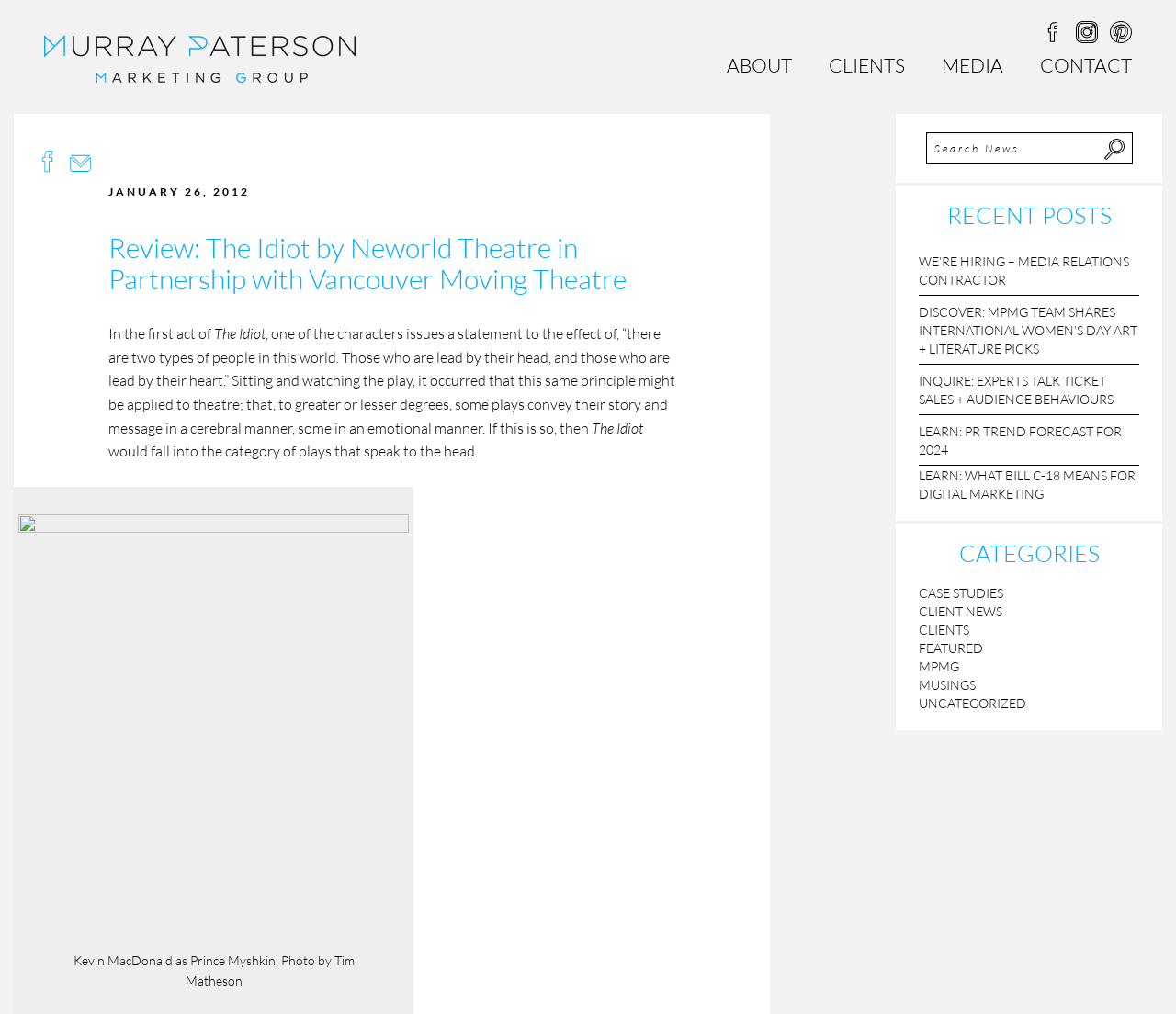What is the category of the post 'WE’RE HIRING – MEDIA RELATIONS CONTRACTOR'?
Refer to the image and provide a one-word or short phrase answer.

RECENT POSTS